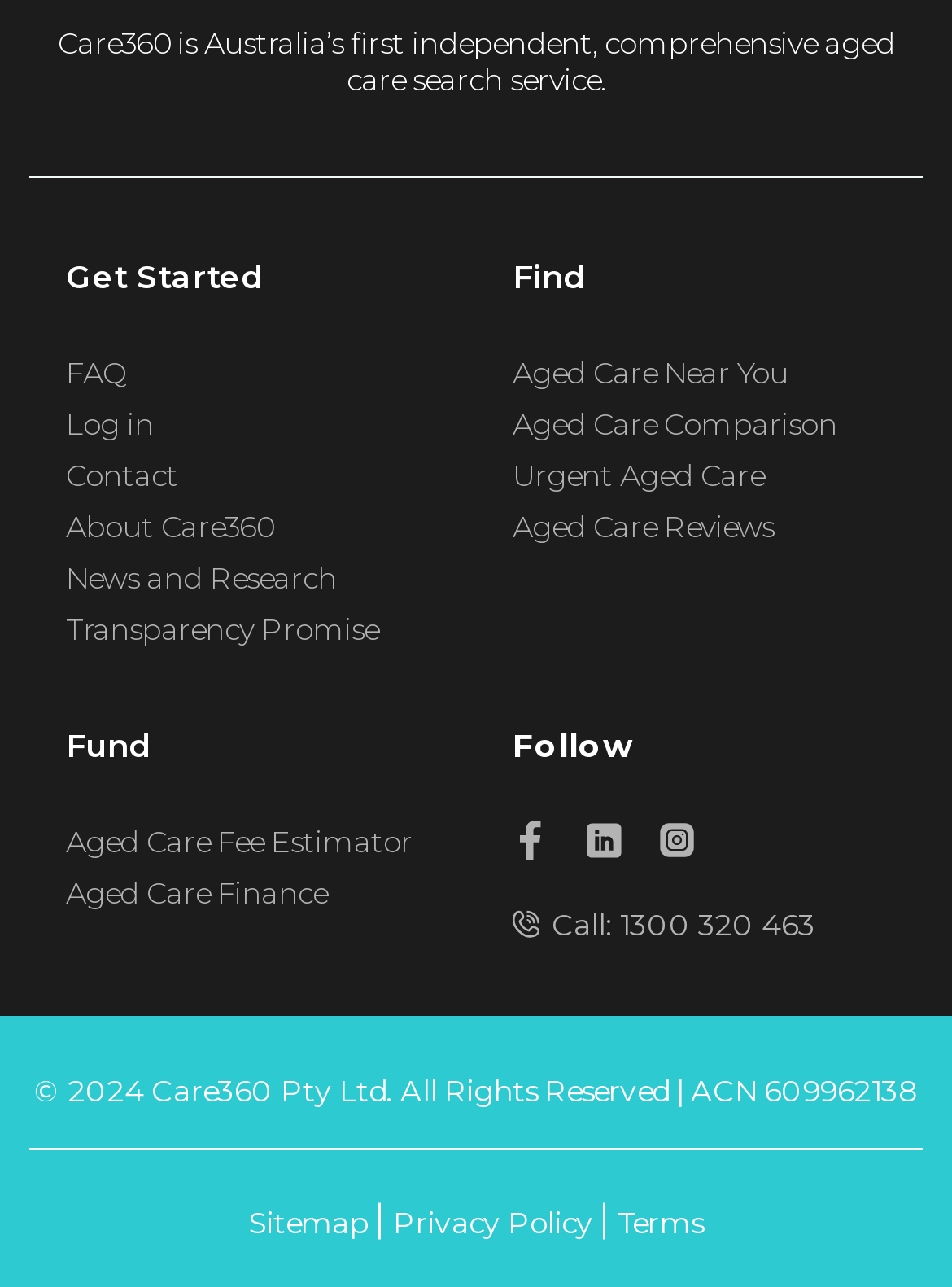Highlight the bounding box of the UI element that corresponds to this description: "Follow on Following on".

None